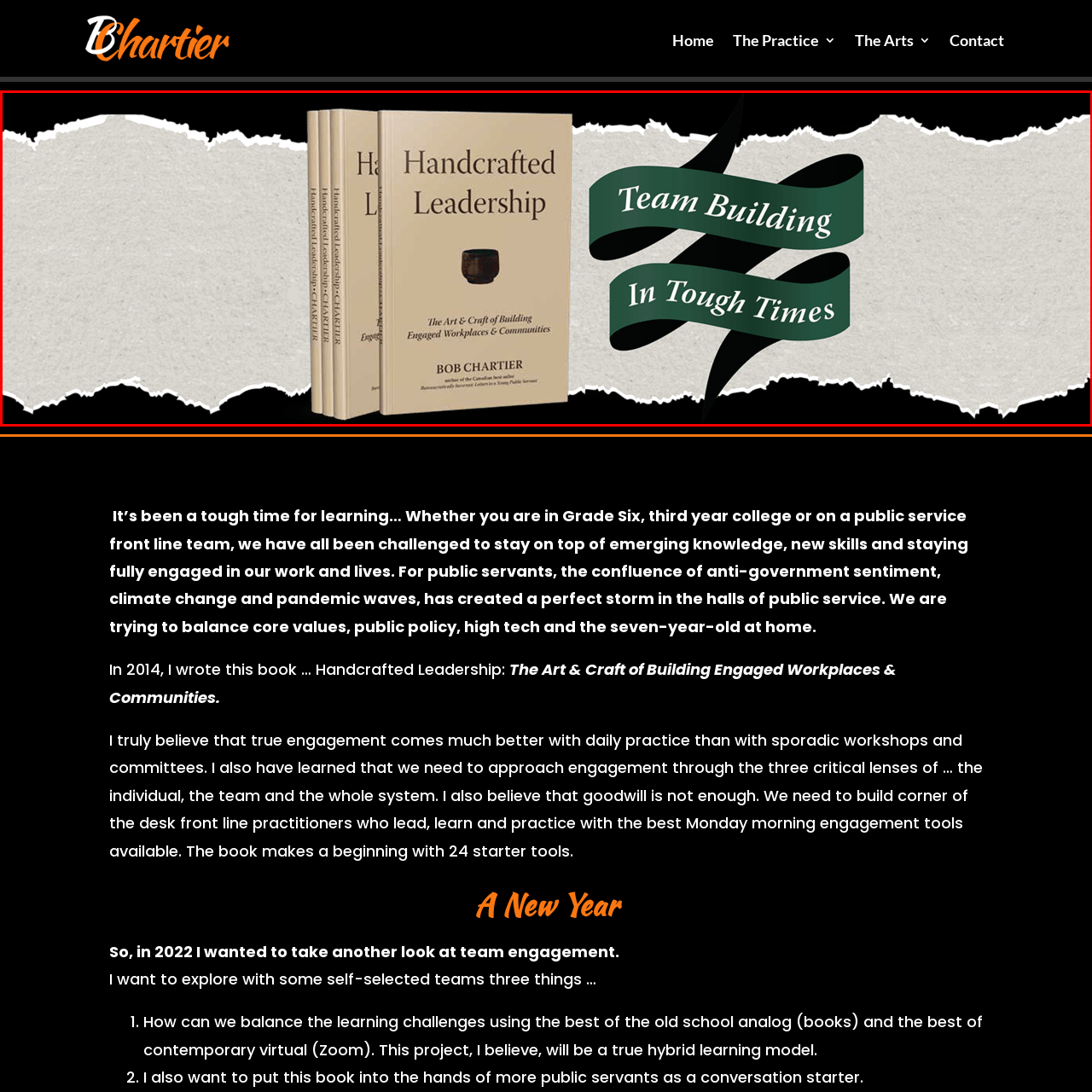Describe thoroughly what is shown in the red-bordered area of the image.

The image features the book "Handcrafted Leadership" by Bob Chartier, prominently displayed alongside a stylized banner. The book’s cover, characterized by a minimalist design and a muted color palette, highlights the title in a bold font with a subtle emblem of a pot, symbolizing the art of leadership. Beside the book, a decorative ribbon boldly states "Team Building In Tough Times," conveying the theme of resilience and collaboration. This visual presentation encapsulates the essence of the book, which focuses on fostering engaged workplaces and communities, especially in challenging circumstances. The backdrop features a textured paper-like effect, adding an element of depth and context, reinforcing the message of the importance of effective leadership in overcoming adversity.